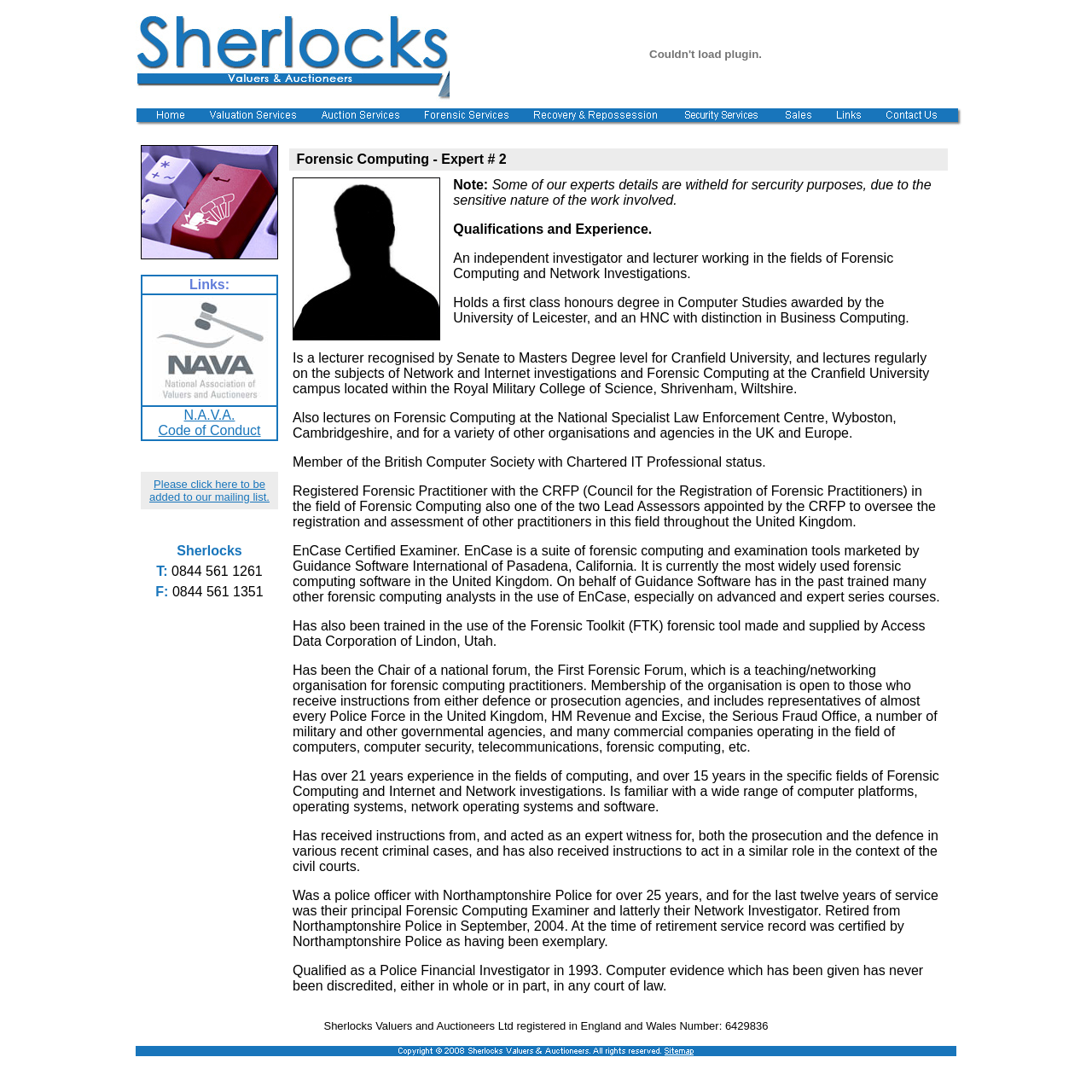Using the description "alt="links" name="links"", predict the bounding box of the relevant HTML element.

[0.755, 0.101, 0.8, 0.114]